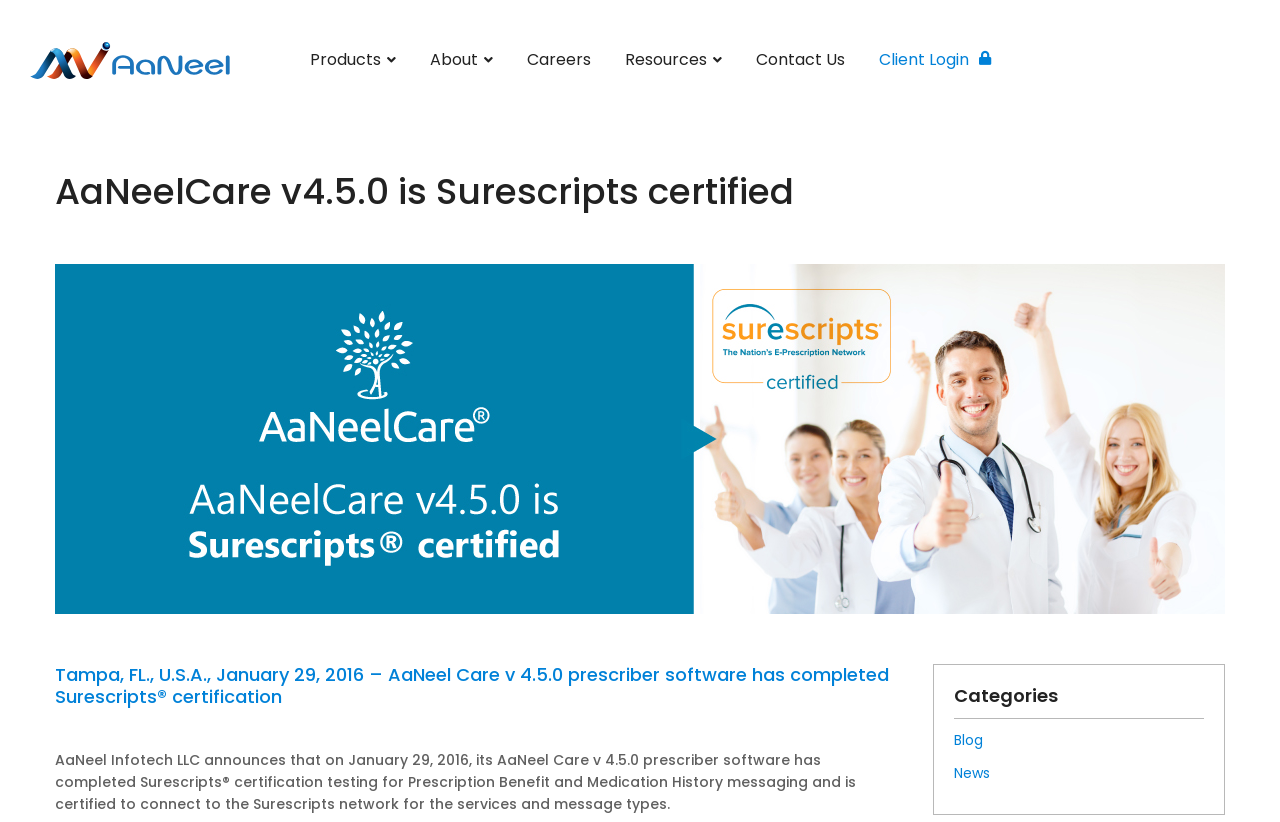Pinpoint the bounding box coordinates of the element you need to click to execute the following instruction: "go to Products page". The bounding box should be represented by four float numbers between 0 and 1, in the format [left, top, right, bottom].

[0.23, 0.0, 0.321, 0.147]